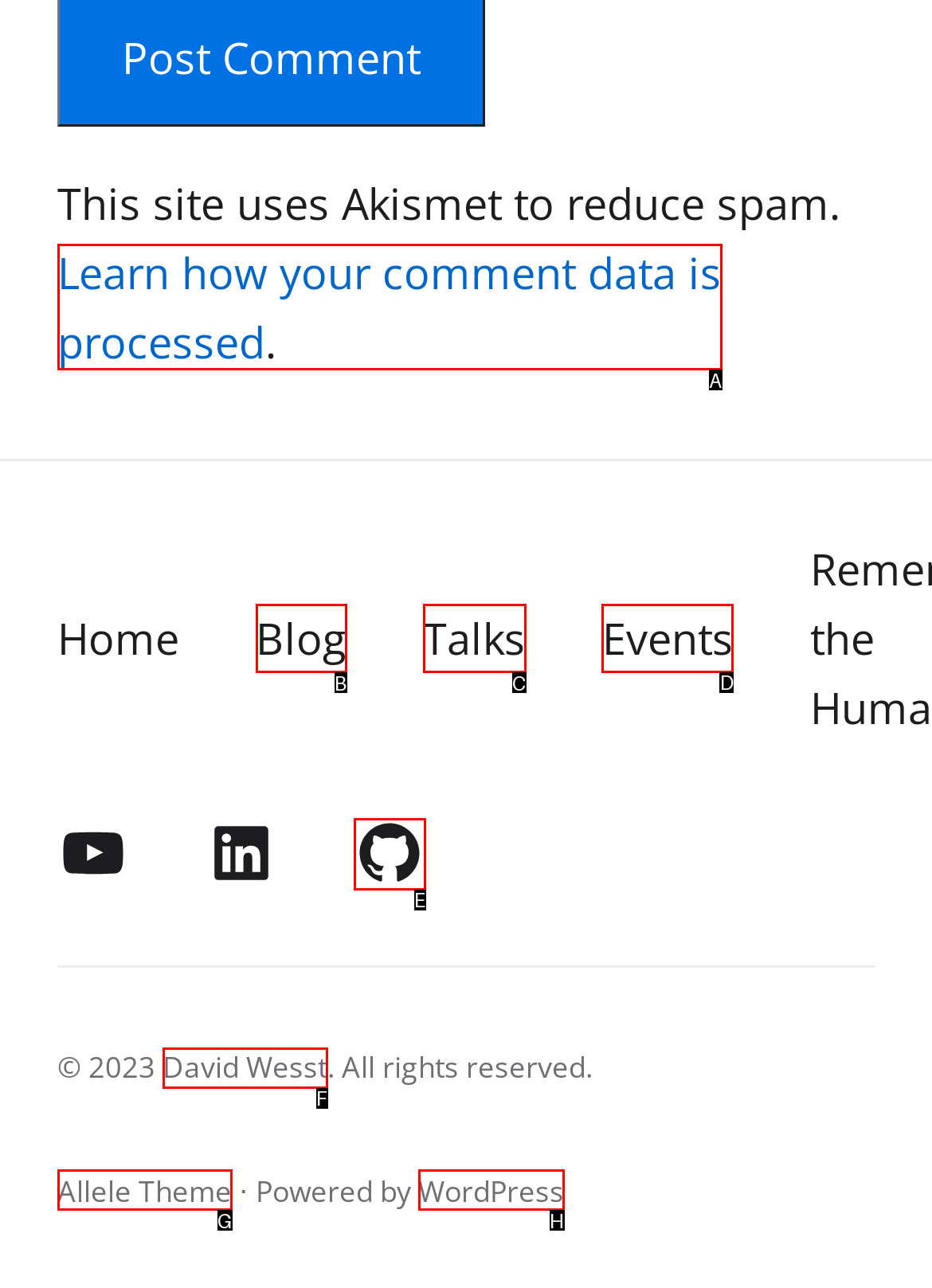Specify which HTML element I should click to complete this instruction: check events Answer with the letter of the relevant option.

D